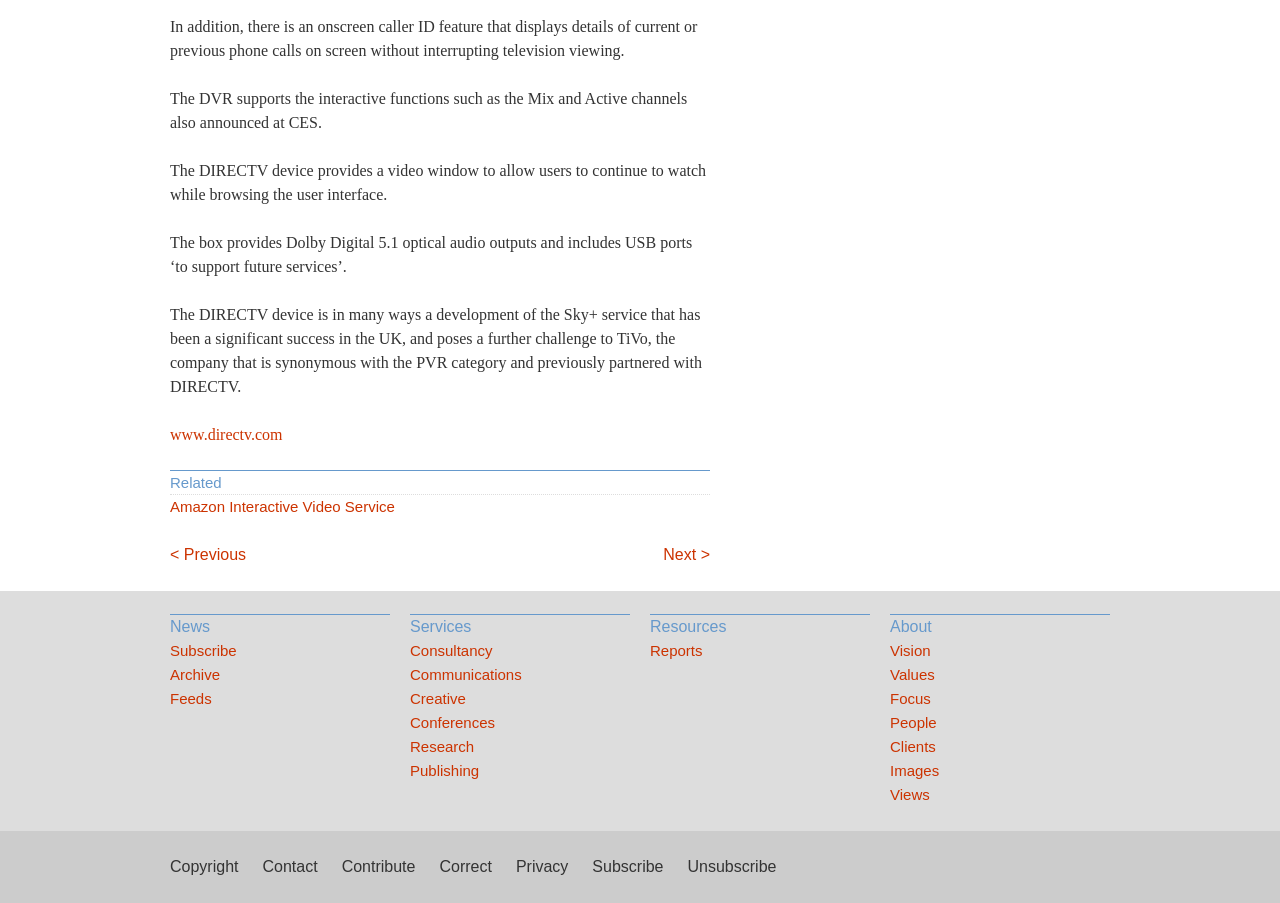Identify the bounding box of the HTML element described here: "Amazon Interactive Video Service". Provide the coordinates as four float numbers between 0 and 1: [left, top, right, bottom].

[0.133, 0.549, 0.555, 0.575]